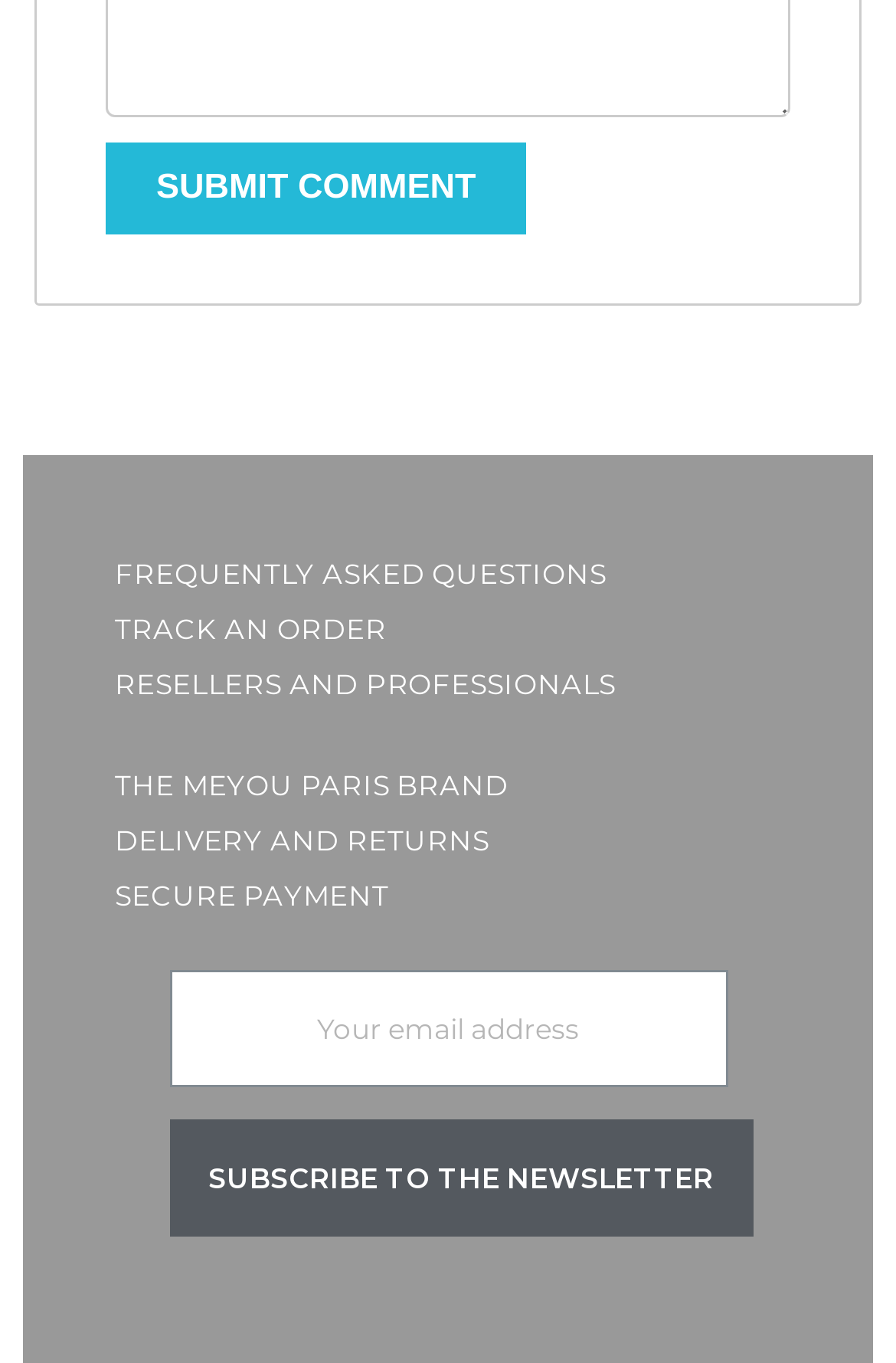Using the details in the image, give a detailed response to the question below:
What is the label of the textbox at the bottom?

The textbox at the bottom has a label 'Your email address' and is required, likely used to input an email address for newsletter subscription or other purposes.